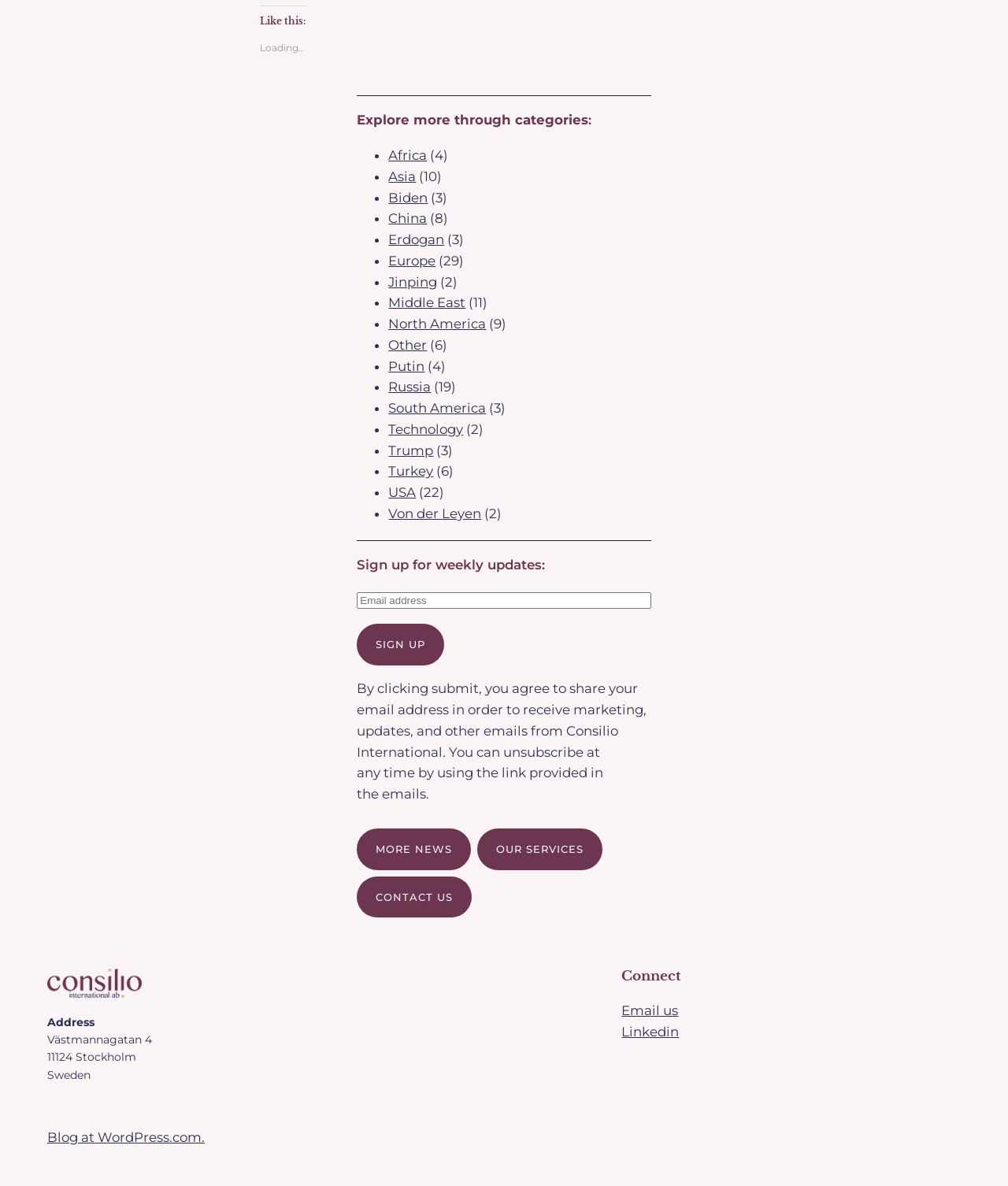Please specify the bounding box coordinates of the clickable region necessary for completing the following instruction: "Click the 'SIGN UP' button". The coordinates must consist of four float numbers between 0 and 1, i.e., [left, top, right, bottom].

[0.354, 0.526, 0.441, 0.561]